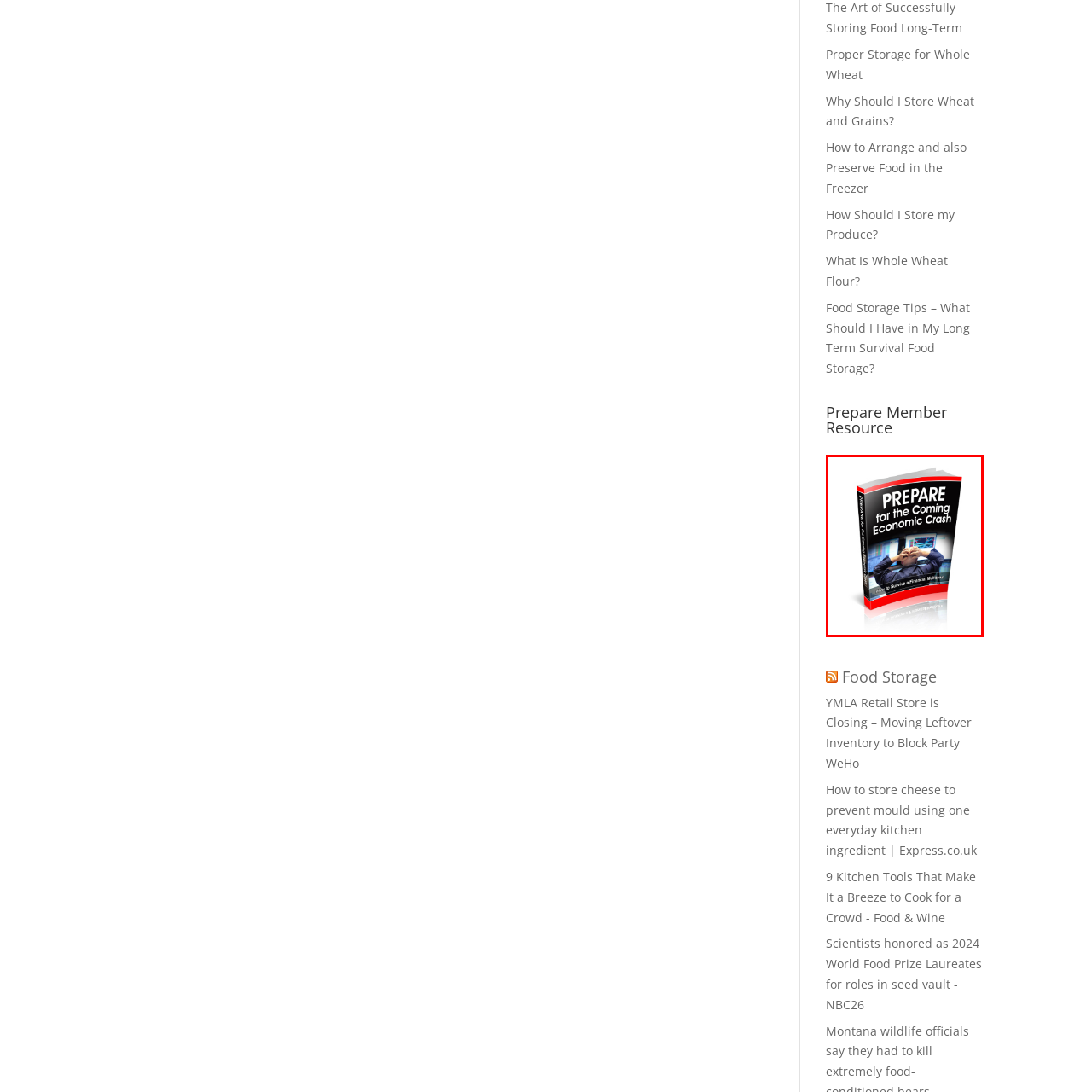What is the person on the cover doing?
Focus on the image highlighted by the red bounding box and give a comprehensive answer using the details from the image.

According to the caption, the person on the cover is depicted with their hands on their head, conveying a sense of stress or concern, which is indicative of the emotional weight associated with financial uncertainty.